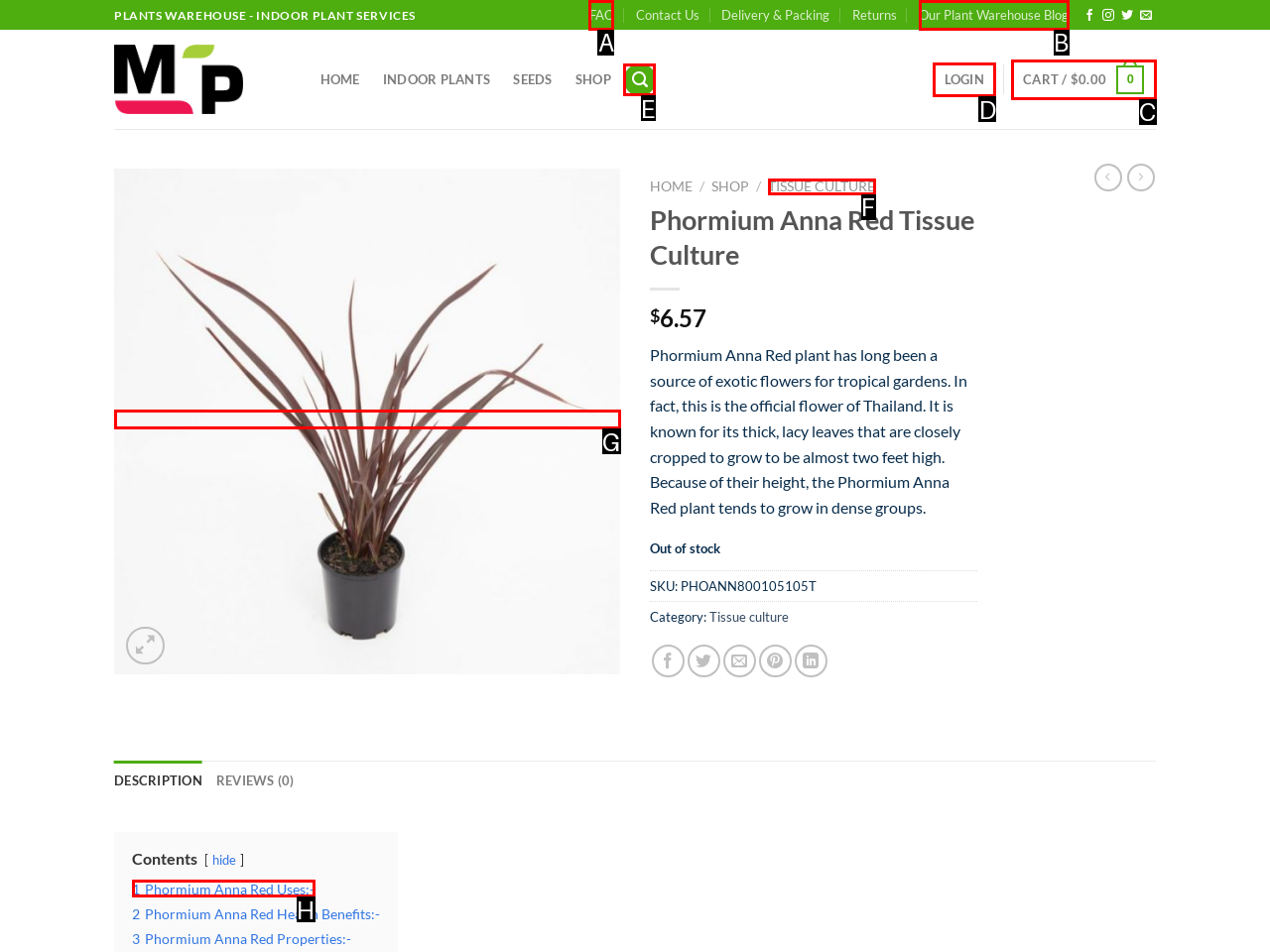For the given instruction: Search for a product, determine which boxed UI element should be clicked. Answer with the letter of the corresponding option directly.

E